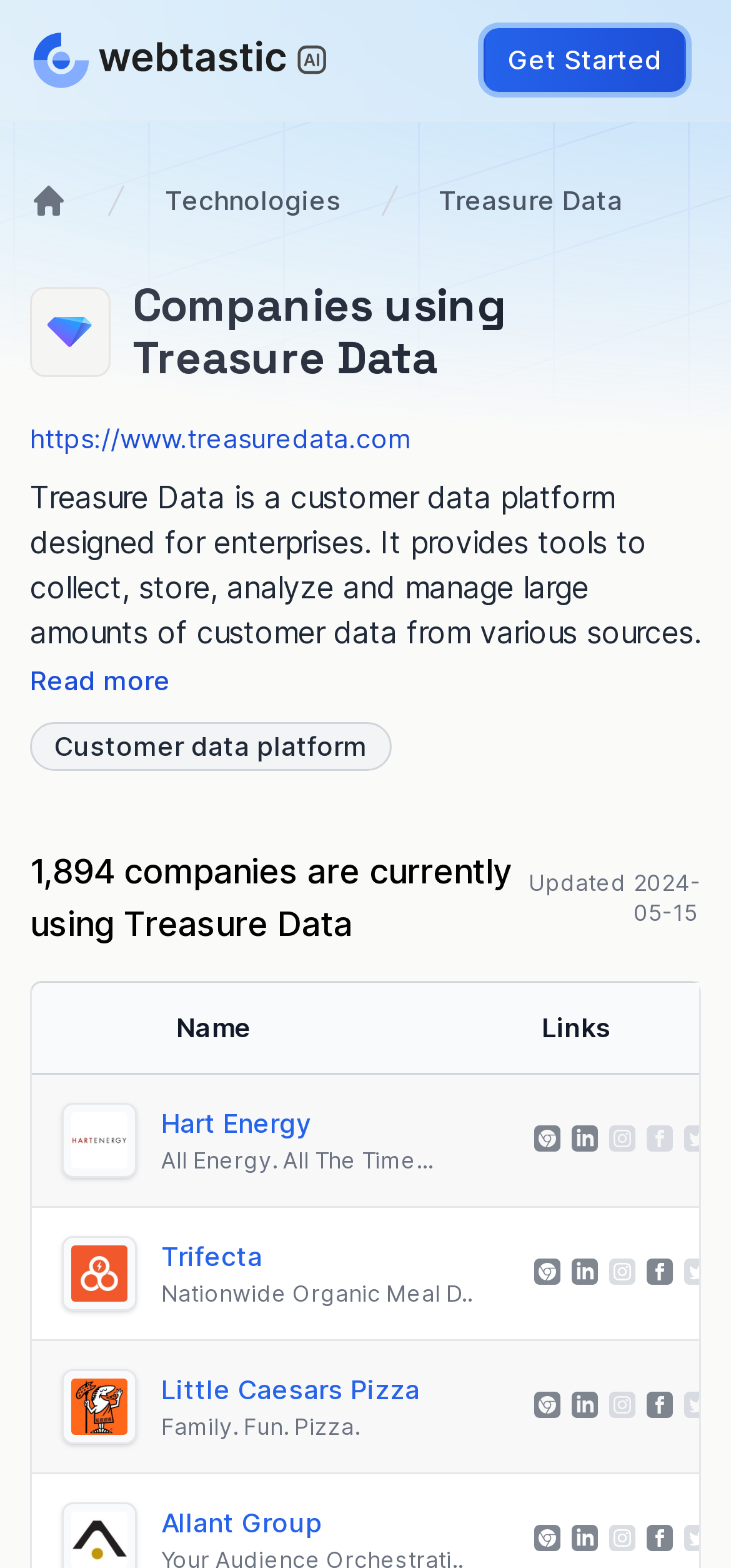What is the date of the last update?
Based on the image, respond with a single word or phrase.

2024-05-15